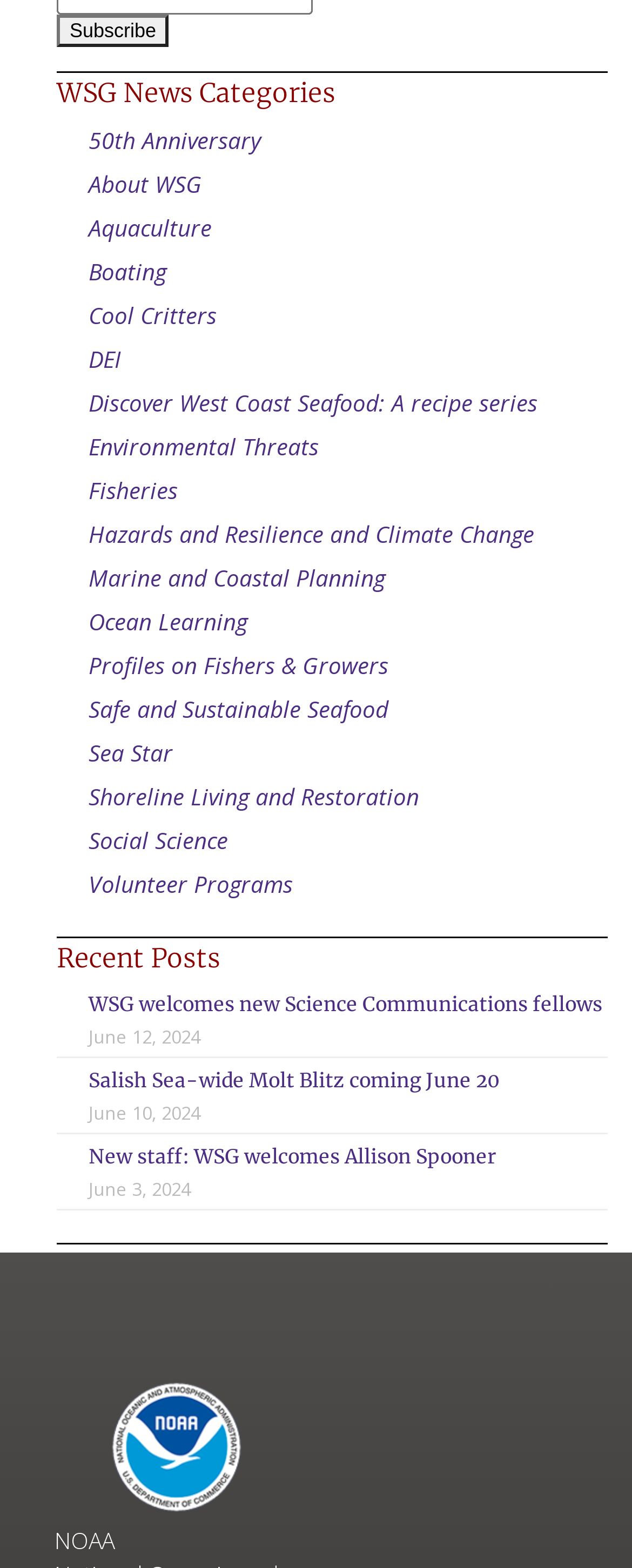Identify the bounding box coordinates for the UI element described as follows: "Profiles on Fishers & Growers". Ensure the coordinates are four float numbers between 0 and 1, formatted as [left, top, right, bottom].

[0.14, 0.415, 0.614, 0.435]